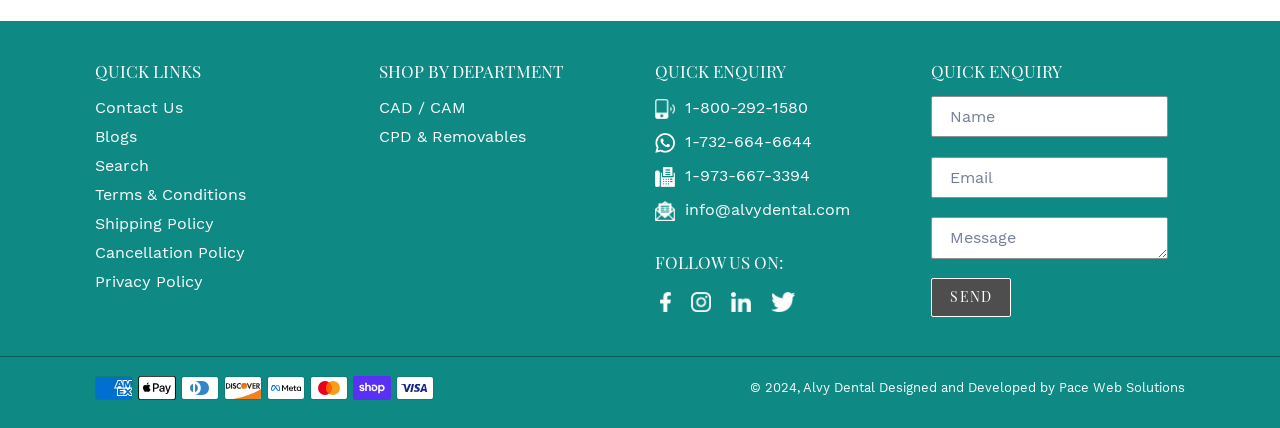Can you pinpoint the bounding box coordinates for the clickable element required for this instruction: "Search for something"? The coordinates should be four float numbers between 0 and 1, i.e., [left, top, right, bottom].

[0.074, 0.365, 0.116, 0.409]